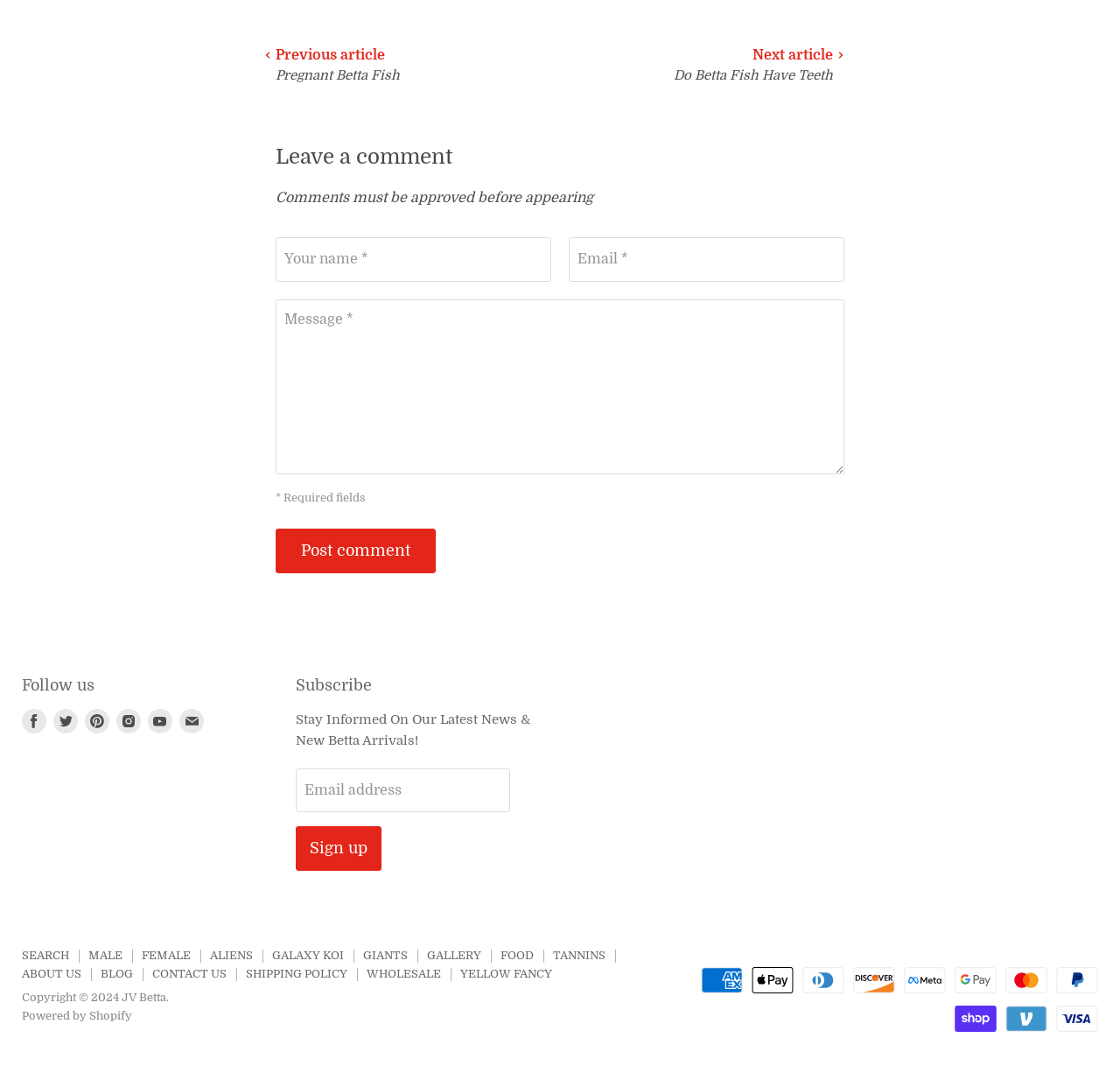Please indicate the bounding box coordinates of the element's region to be clicked to achieve the instruction: "Find us on Facebook". Provide the coordinates as four float numbers between 0 and 1, i.e., [left, top, right, bottom].

[0.016, 0.653, 0.045, 0.682]